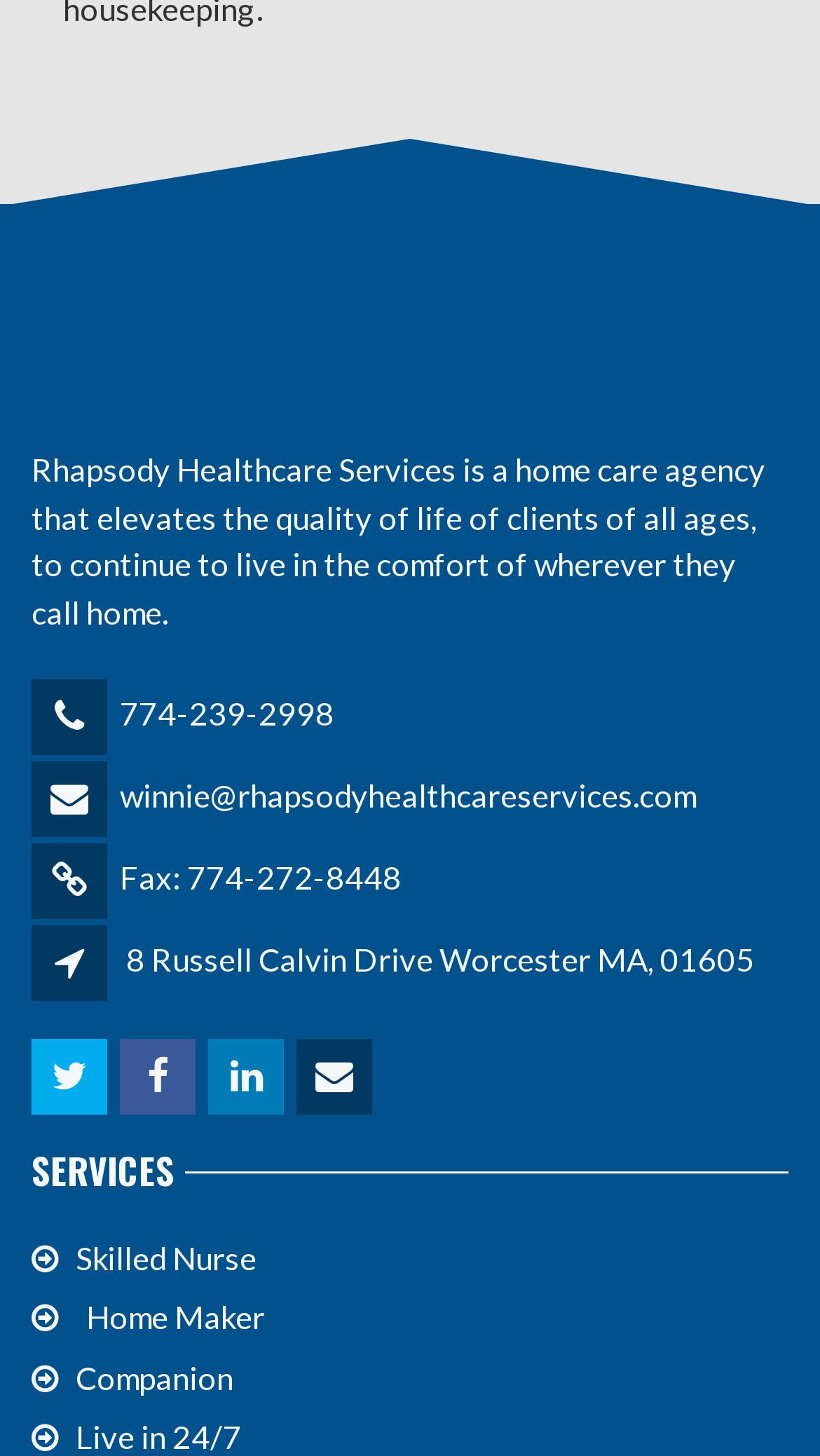Provide the bounding box coordinates for the area that should be clicked to complete the instruction: "Send an email to the contact".

[0.146, 0.532, 0.849, 0.558]